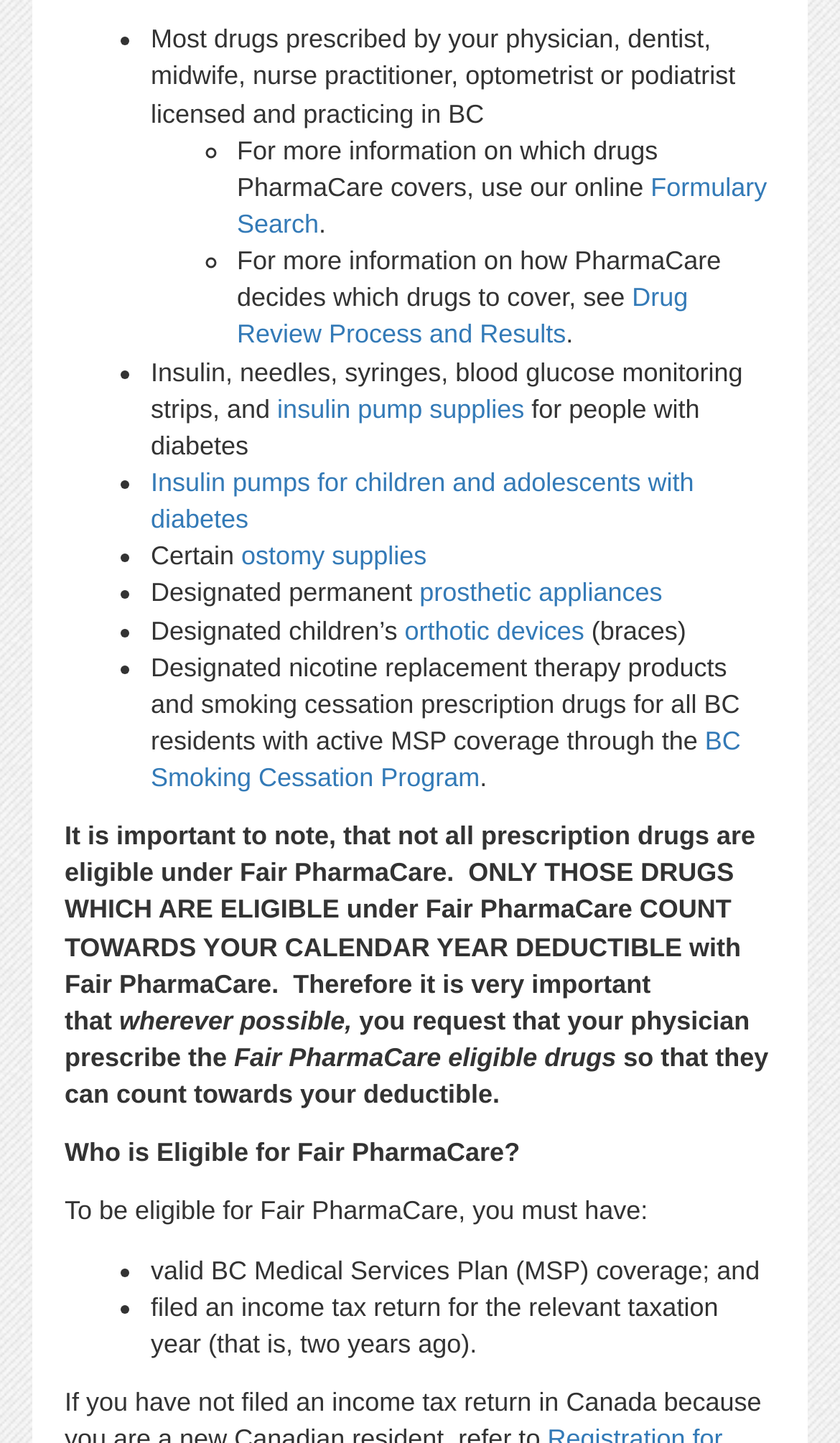What is required to be eligible for Fair PharmaCare?
From the details in the image, provide a complete and detailed answer to the question.

According to the webpage, to be eligible for Fair PharmaCare, one must have valid BC Medical Services Plan (MSP) coverage and have filed an income tax return for the relevant taxation year. This information is provided in the section 'Who is Eligible for Fair PharmaCare?'.